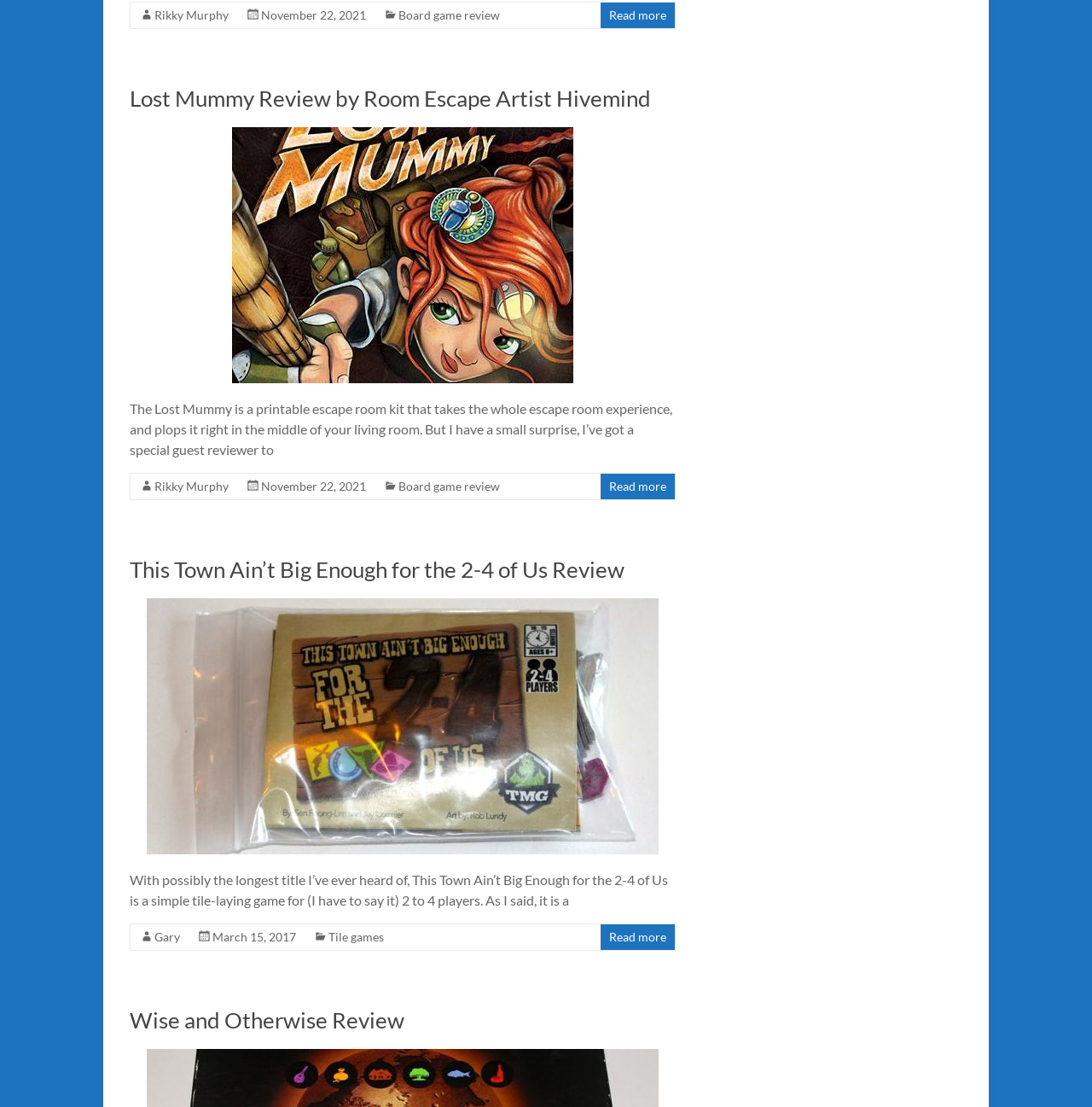Please locate the clickable area by providing the bounding box coordinates to follow this instruction: "Click on the 'Read more' link".

[0.558, 0.007, 0.61, 0.02]